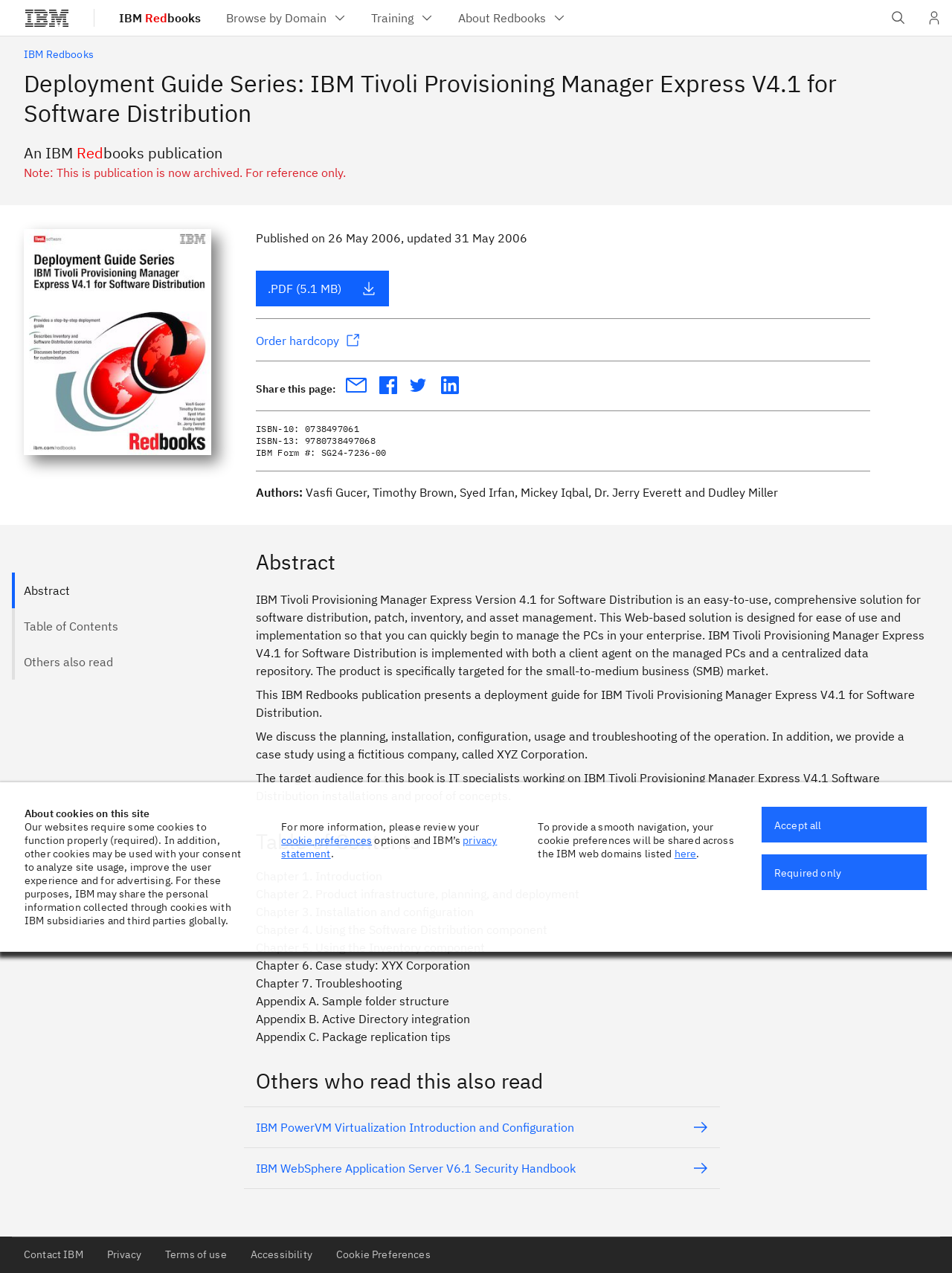Determine the bounding box coordinates of the section to be clicked to follow the instruction: "Click the IBM logo". The coordinates should be given as four float numbers between 0 and 1, formatted as [left, top, right, bottom].

[0.0, 0.0, 0.098, 0.028]